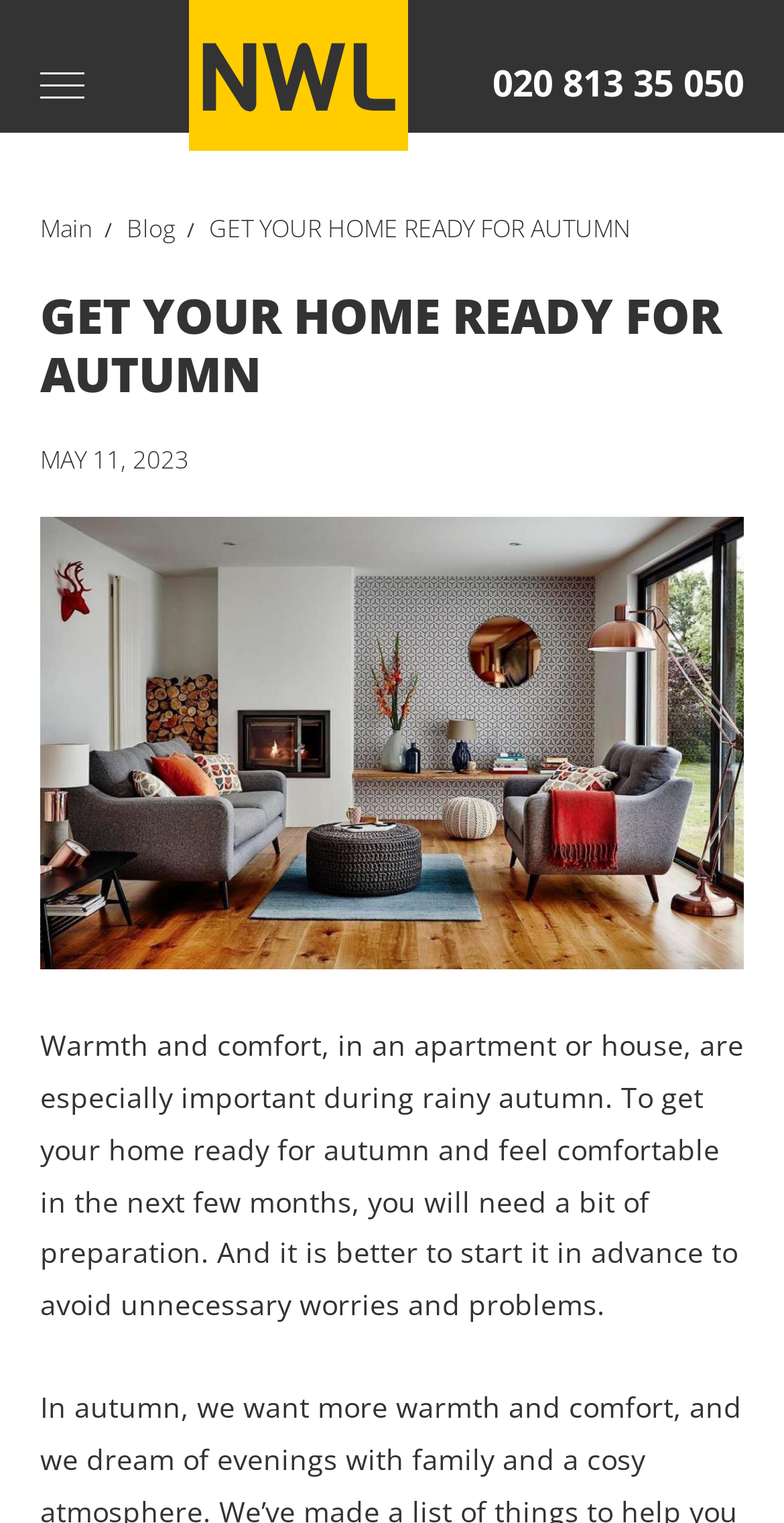Summarize the webpage with intricate details.

The webpage is a blog page from NWL Builders. At the top left, there is a button to toggle navigation. Next to it, on the top center, is the NWL logo, which is an image with the text "NWL" embedded. On the top right, there is a phone number "020 813 35 050" displayed as a link.

Below the top section, there is a navigation menu with four links: "Main", "Blog", and a highlighted link "GET YOUR HOME READY FOR AUTUMN". The highlighted link is a blog post title, which is also a heading. Below the title, there is a timestamp "MAY 11, 2023" displayed in a smaller font. 

The blog post features an image related to the topic of preparing a home for autumn. Below the image, there is a paragraph of text that discusses the importance of preparing a home for autumn, providing warmth and comfort, and avoiding unnecessary worries and problems.